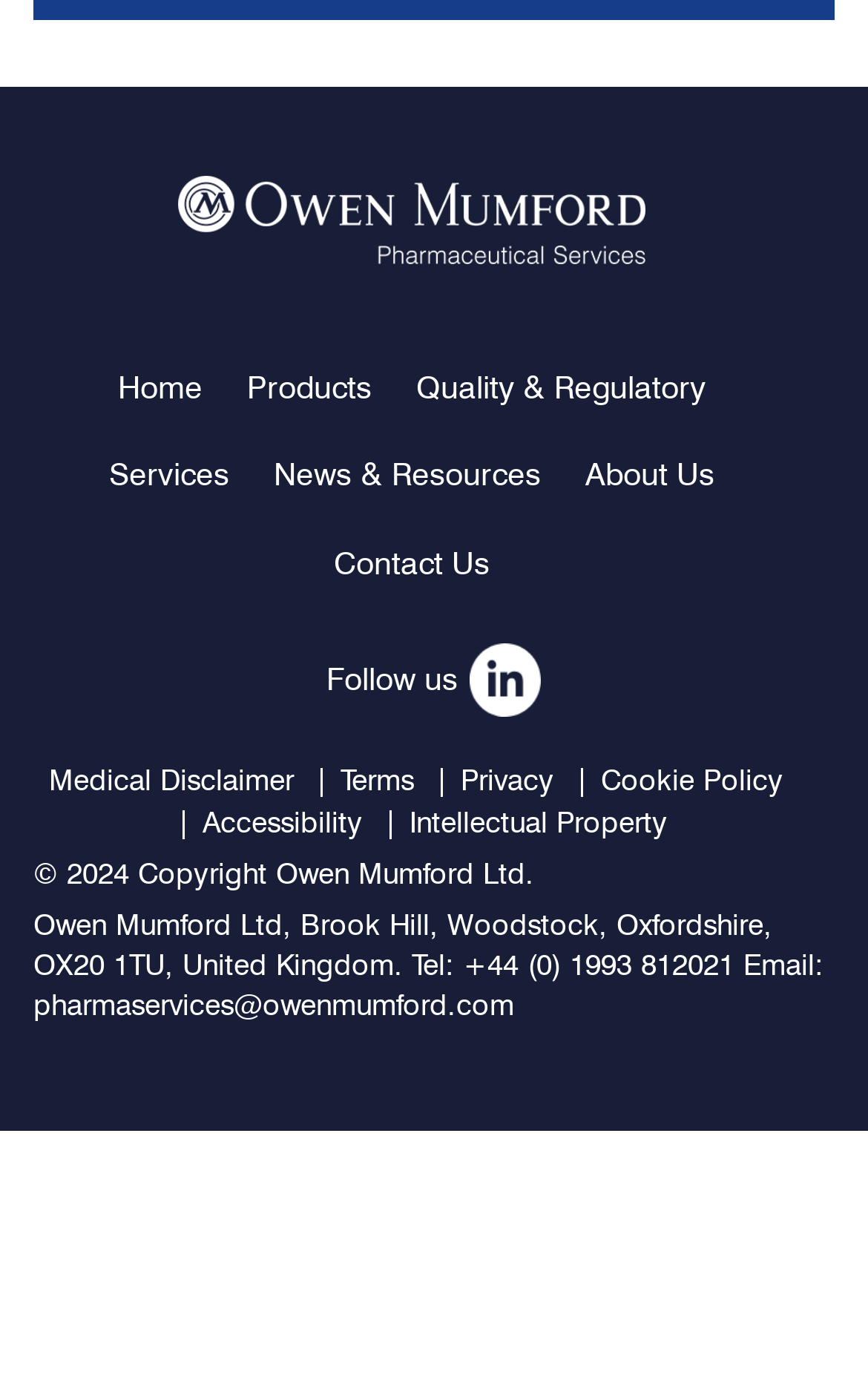Identify the bounding box coordinates for the UI element mentioned here: "Follow us". Provide the coordinates as four float values between 0 and 1, i.e., [left, top, right, bottom].

[0.376, 0.462, 0.624, 0.516]